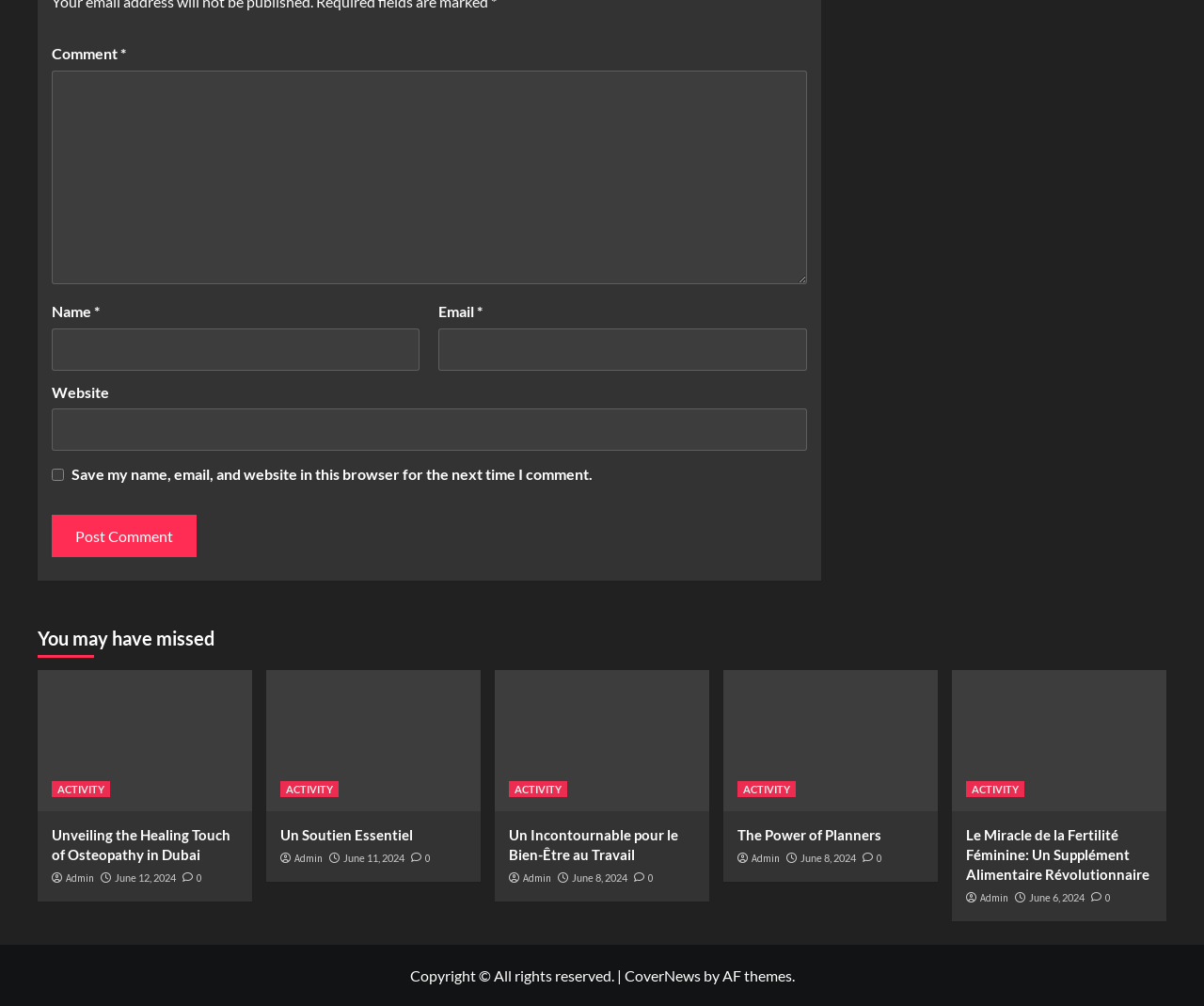Could you specify the bounding box coordinates for the clickable section to complete the following instruction: "Enter a comment"?

[0.043, 0.07, 0.67, 0.282]